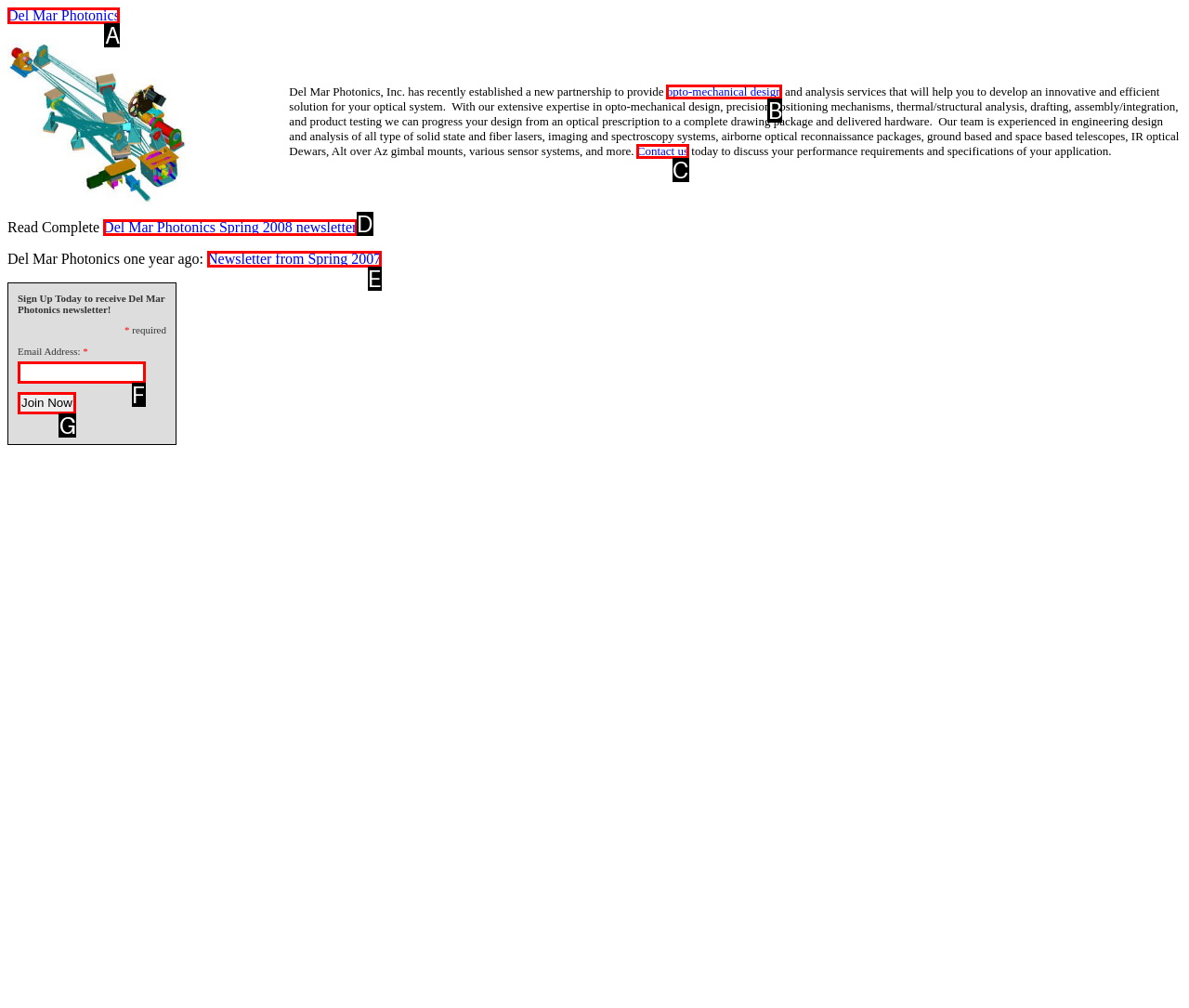Using the description: Del Mar Photonics, find the best-matching HTML element. Indicate your answer with the letter of the chosen option.

A